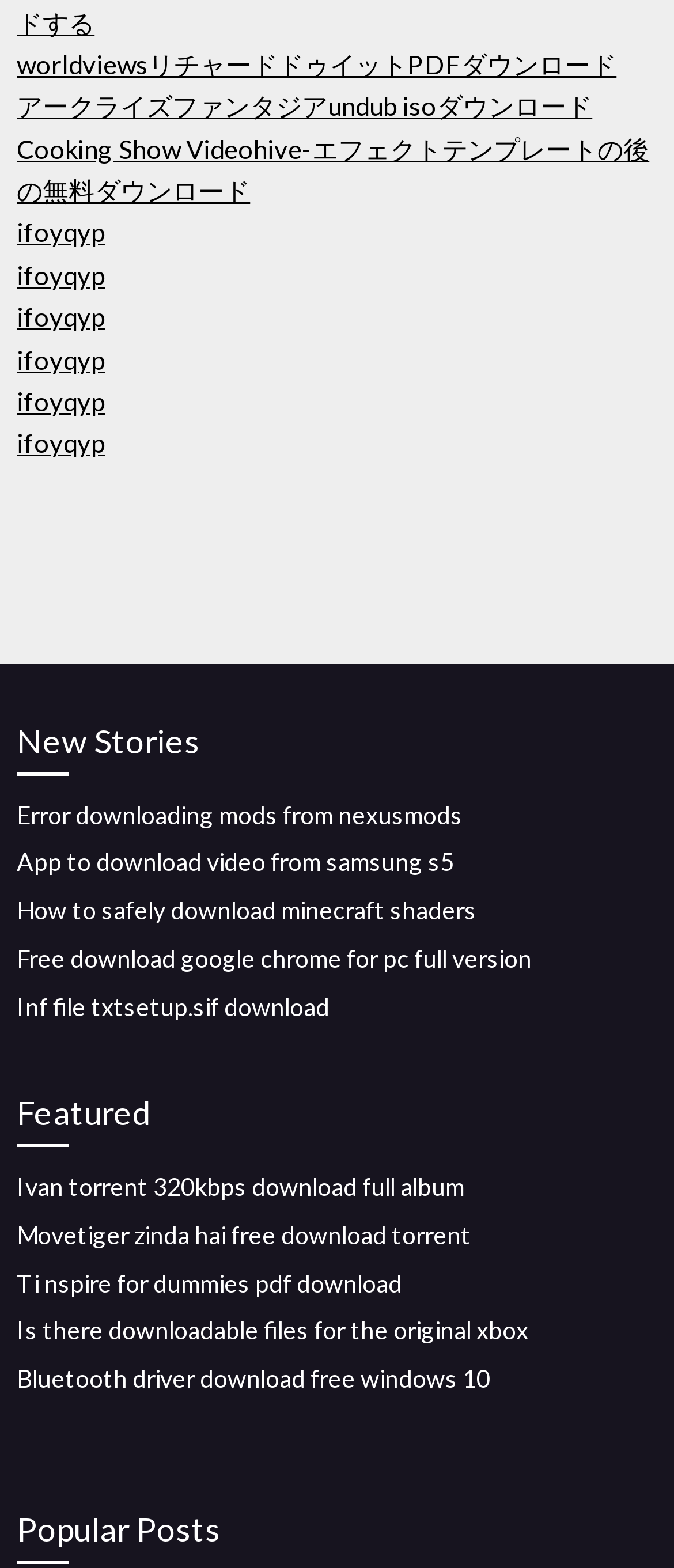Find the bounding box coordinates for the UI element whose description is: "アークライズファンタジアundub isoダウンロード". The coordinates should be four float numbers between 0 and 1, in the format [left, top, right, bottom].

[0.025, 0.058, 0.879, 0.077]